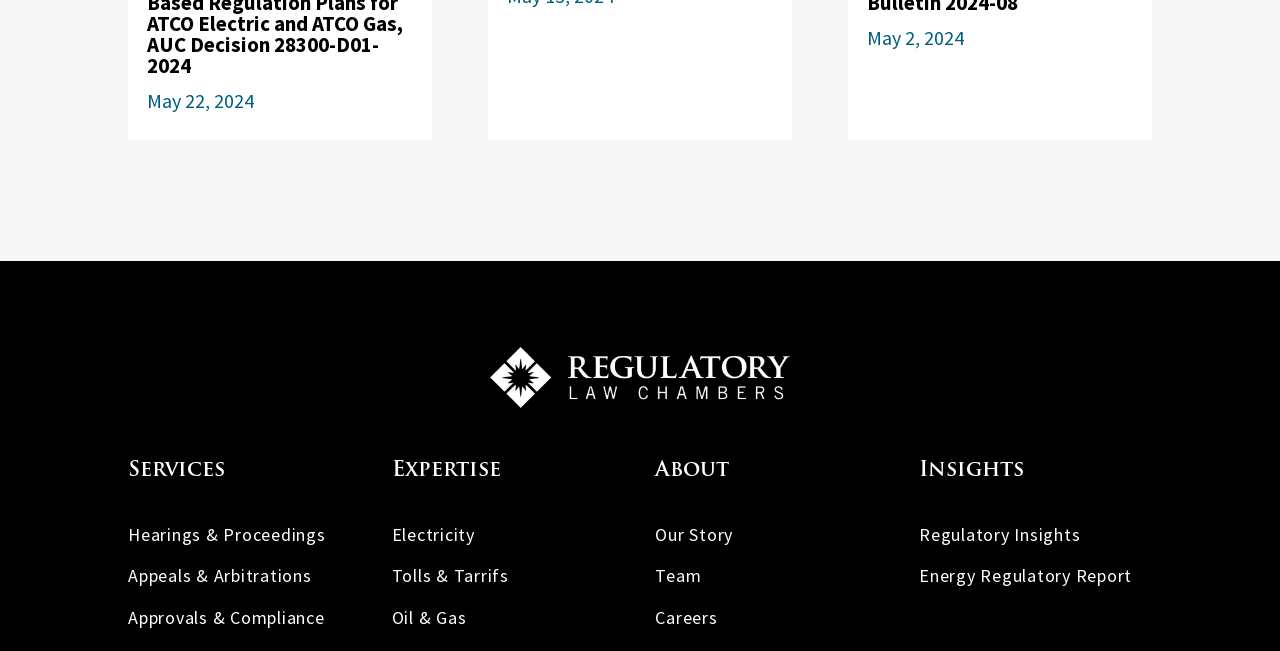Locate the bounding box coordinates of the element I should click to achieve the following instruction: "View Hearings & Proceedings".

[0.1, 0.803, 0.254, 0.838]